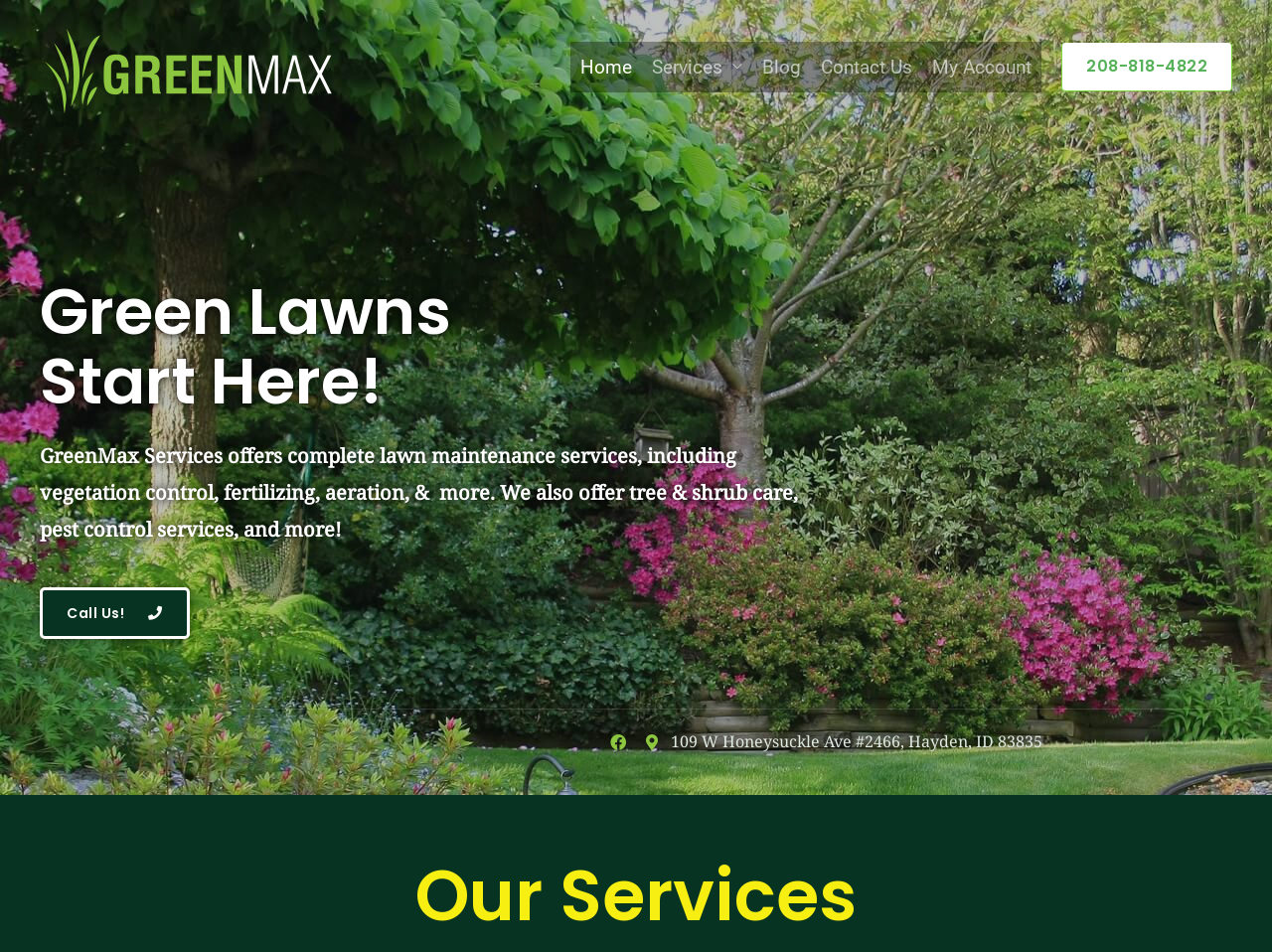What services does the company offer?
Offer a detailed and full explanation in response to the question.

The services offered by the company are obtained from the StaticText 'GreenMax Services offers complete lawn maintenance services, including vegetation control, fertilizing, aeration, & more. We also offer tree & shrub care, pest control services, and more!' which describes the company's services.